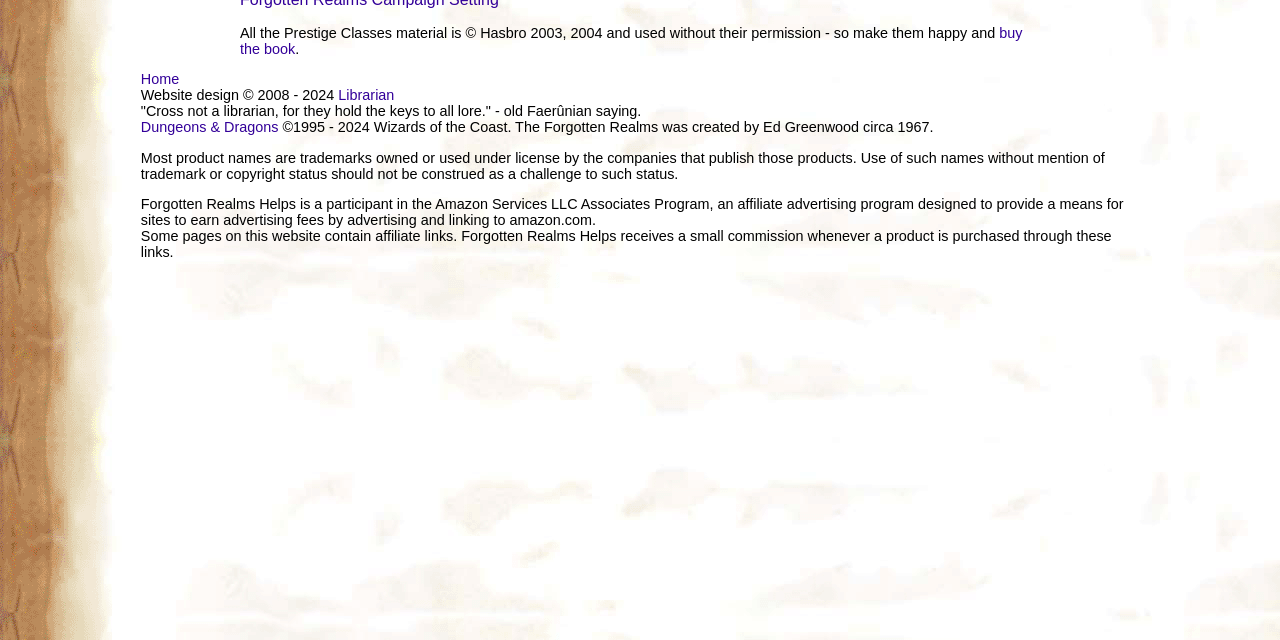Find the bounding box coordinates for the UI element that matches this description: "Home".

[0.11, 0.111, 0.14, 0.136]